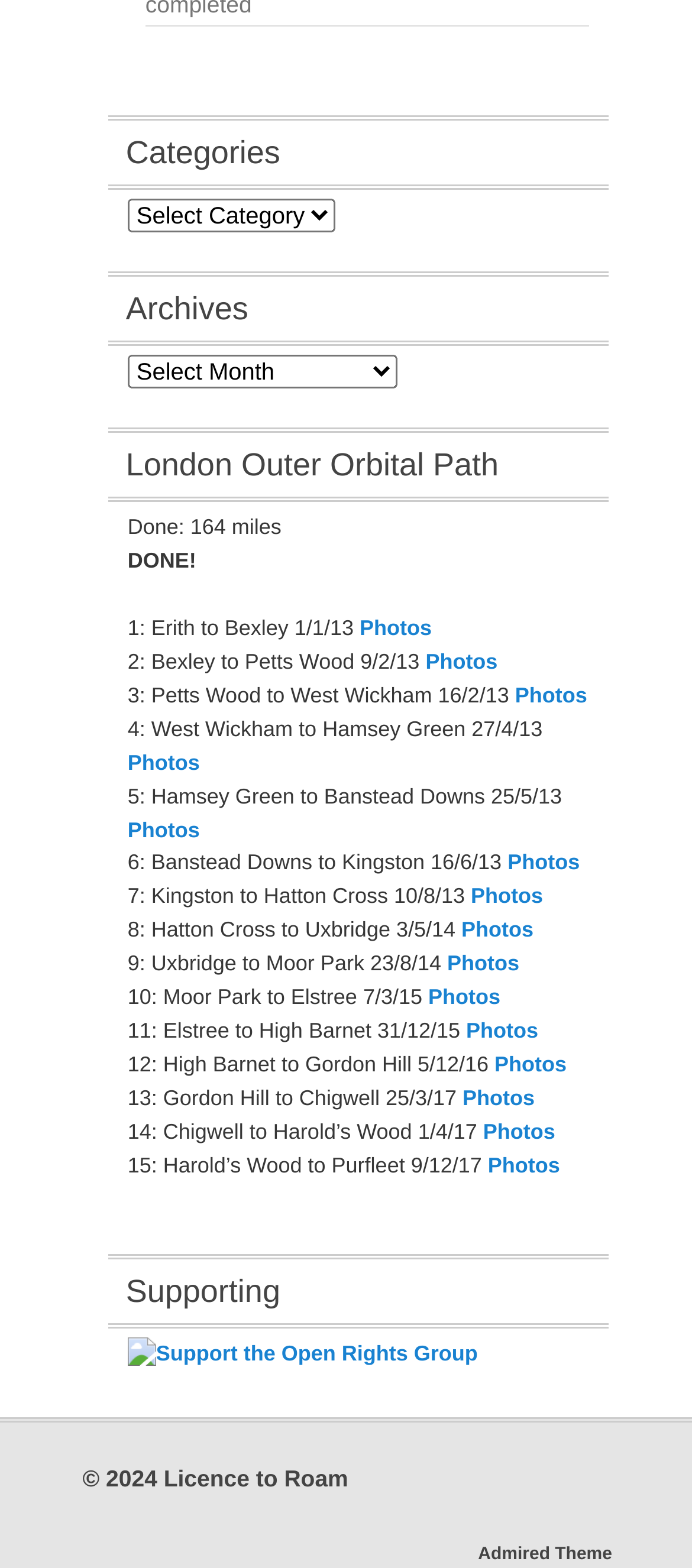Can you find the bounding box coordinates for the element to click on to achieve the instruction: "Support the Open Rights Group"?

[0.184, 0.855, 0.69, 0.871]